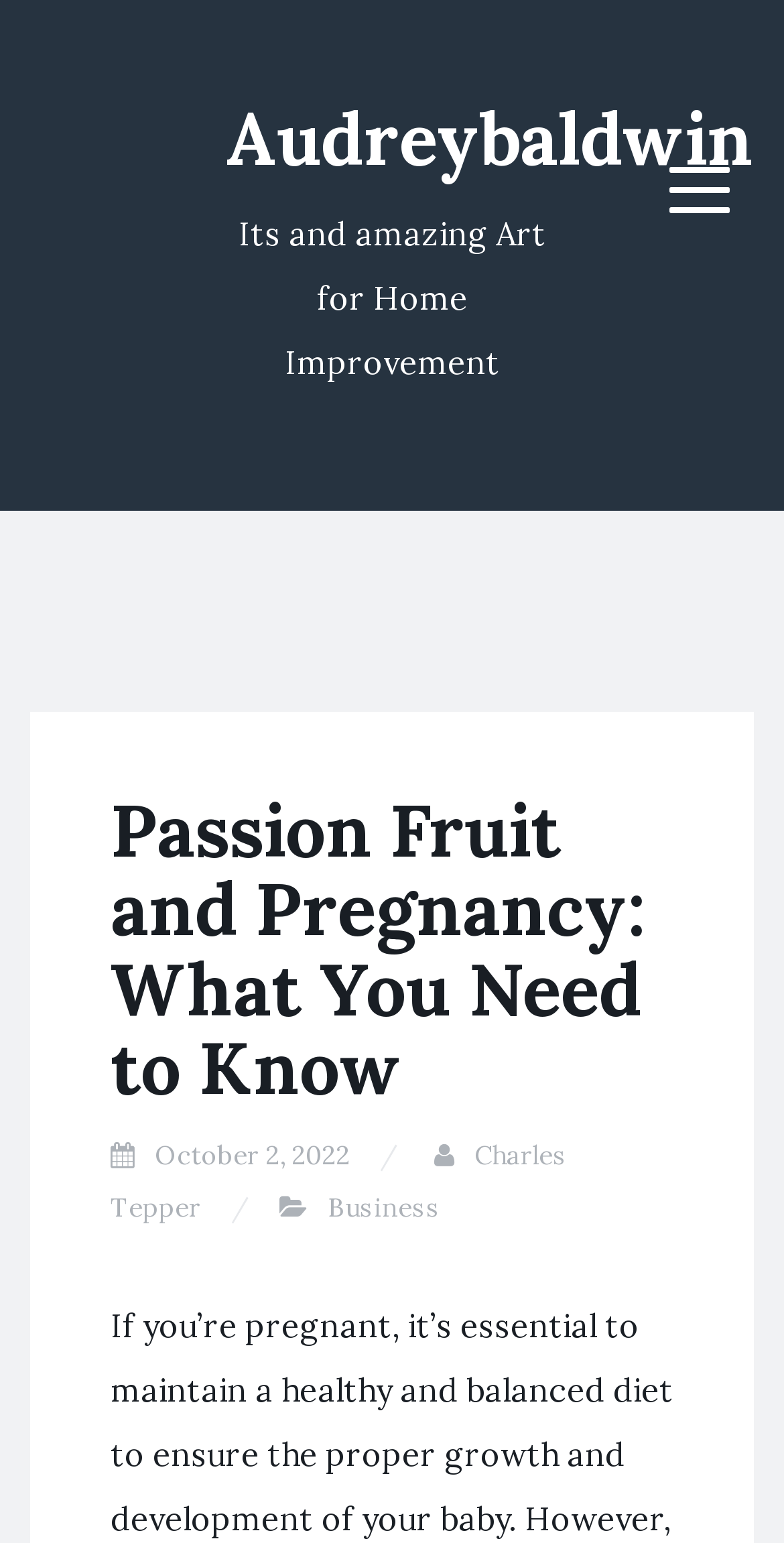Provide the bounding box coordinates for the specified HTML element described in this description: "Charles Tepper". The coordinates should be four float numbers ranging from 0 to 1, in the format [left, top, right, bottom].

[0.141, 0.738, 0.723, 0.793]